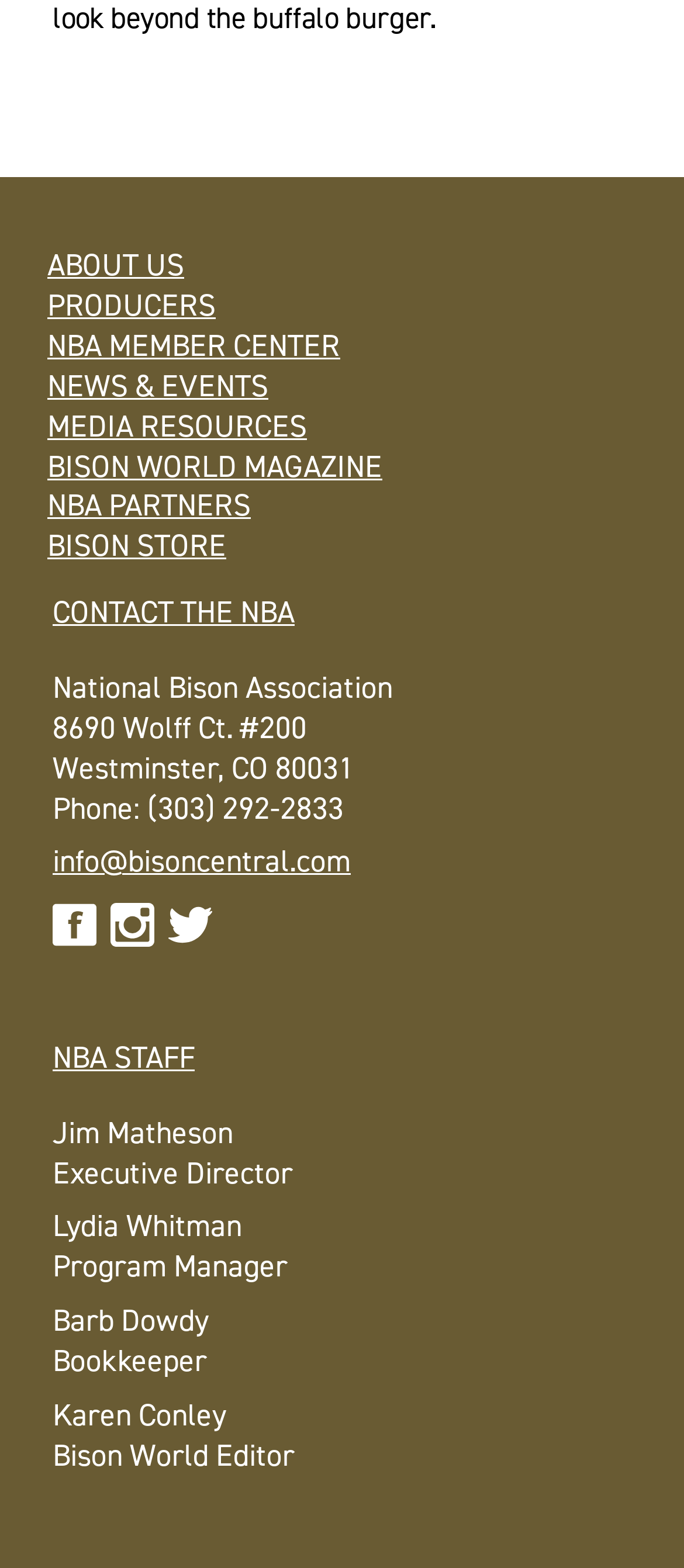Identify the bounding box for the UI element specified in this description: "CONTACT THE NBA". The coordinates must be four float numbers between 0 and 1, formatted as [left, top, right, bottom].

[0.077, 0.377, 0.431, 0.404]